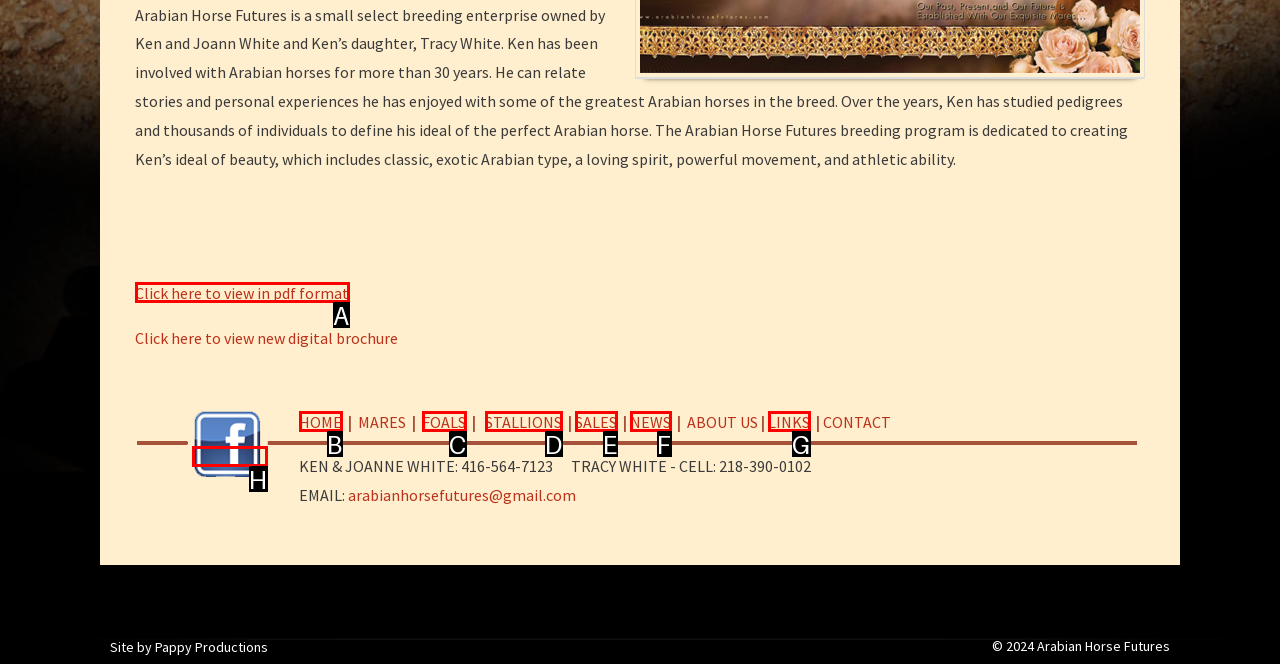Which option corresponds to the following element description: LINKS?
Please provide the letter of the correct choice.

G